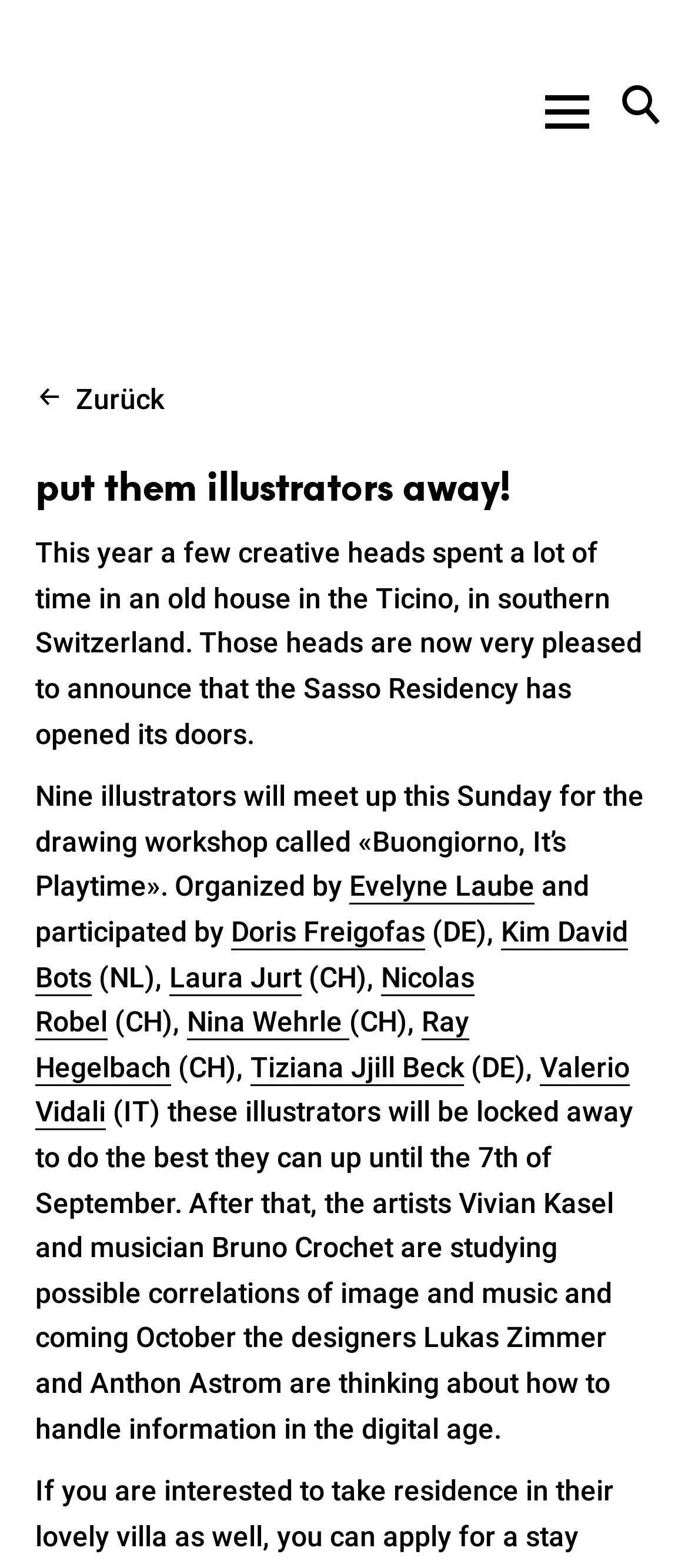Please provide a comprehensive answer to the question below using the information from the image: What is the name of the residency mentioned on the webpage?

I read the text on the webpage and found the mention of 'Sasso Residency' in the sentence 'The Sasso Residency has opened its doors.'.